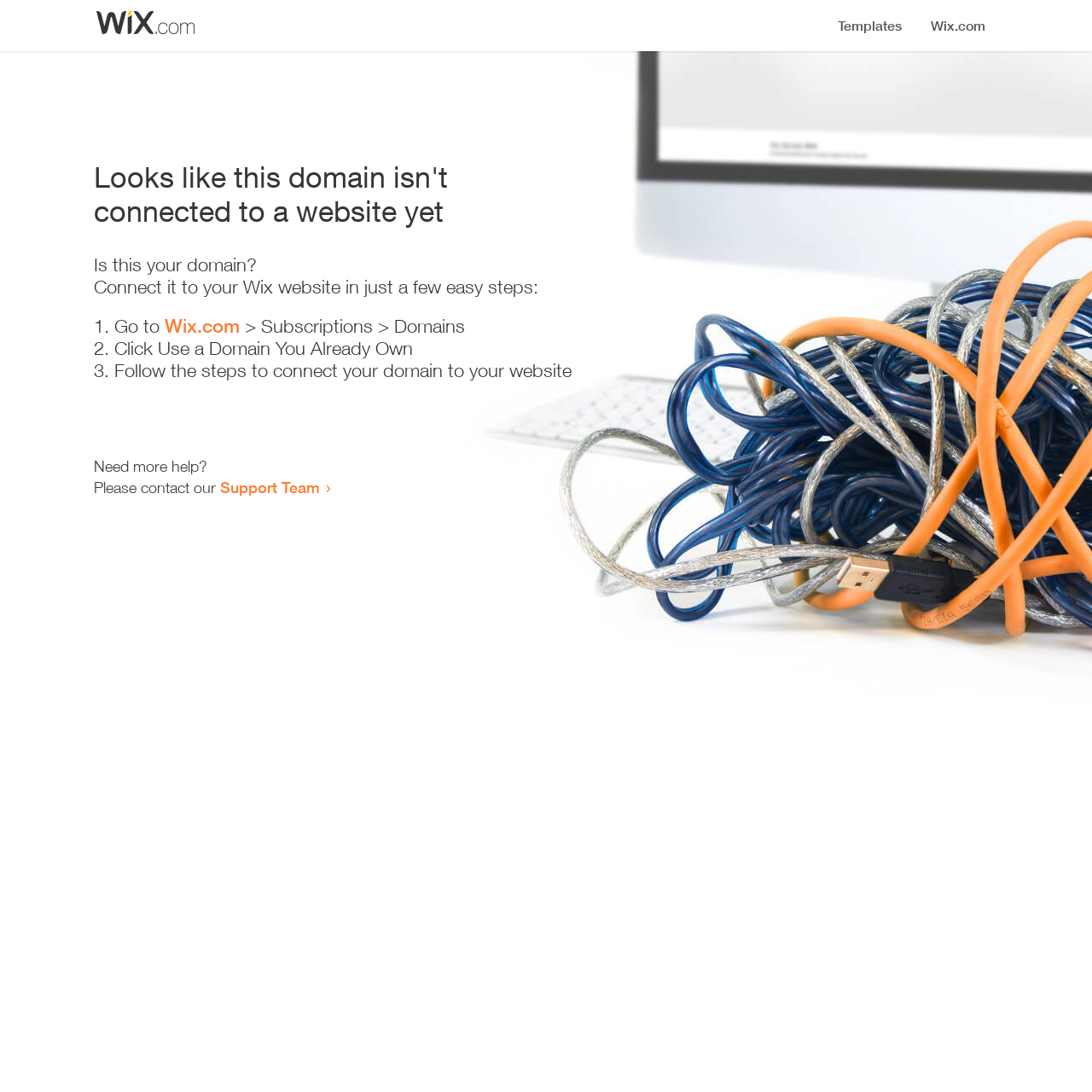Please give a concise answer to this question using a single word or phrase: 
What is the current status of the domain?

Not connected to a website